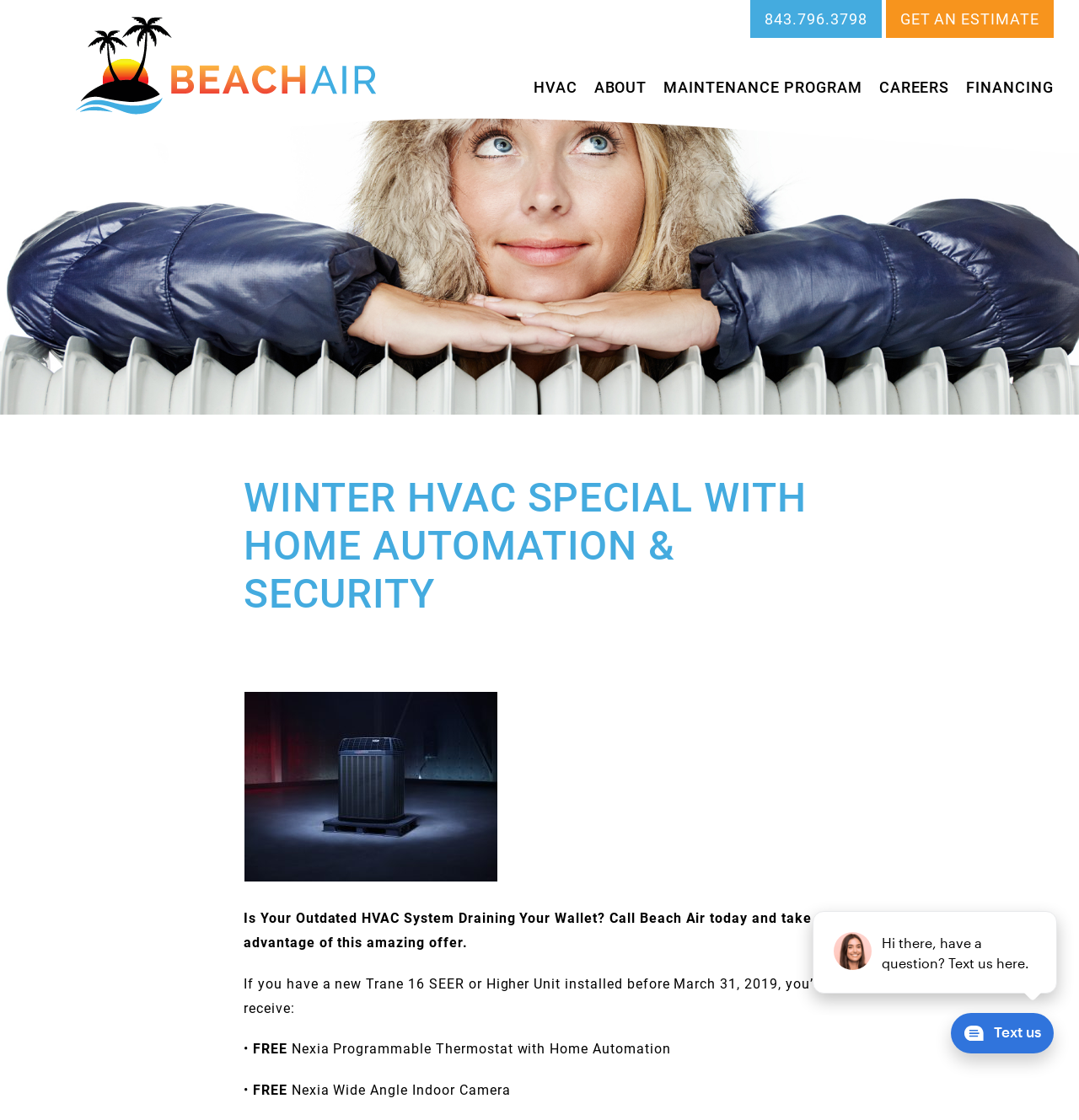Please identify the bounding box coordinates of the clickable area that will fulfill the following instruction: "Contact the website administrator". The coordinates should be in the format of four float numbers between 0 and 1, i.e., [left, top, right, bottom].

None